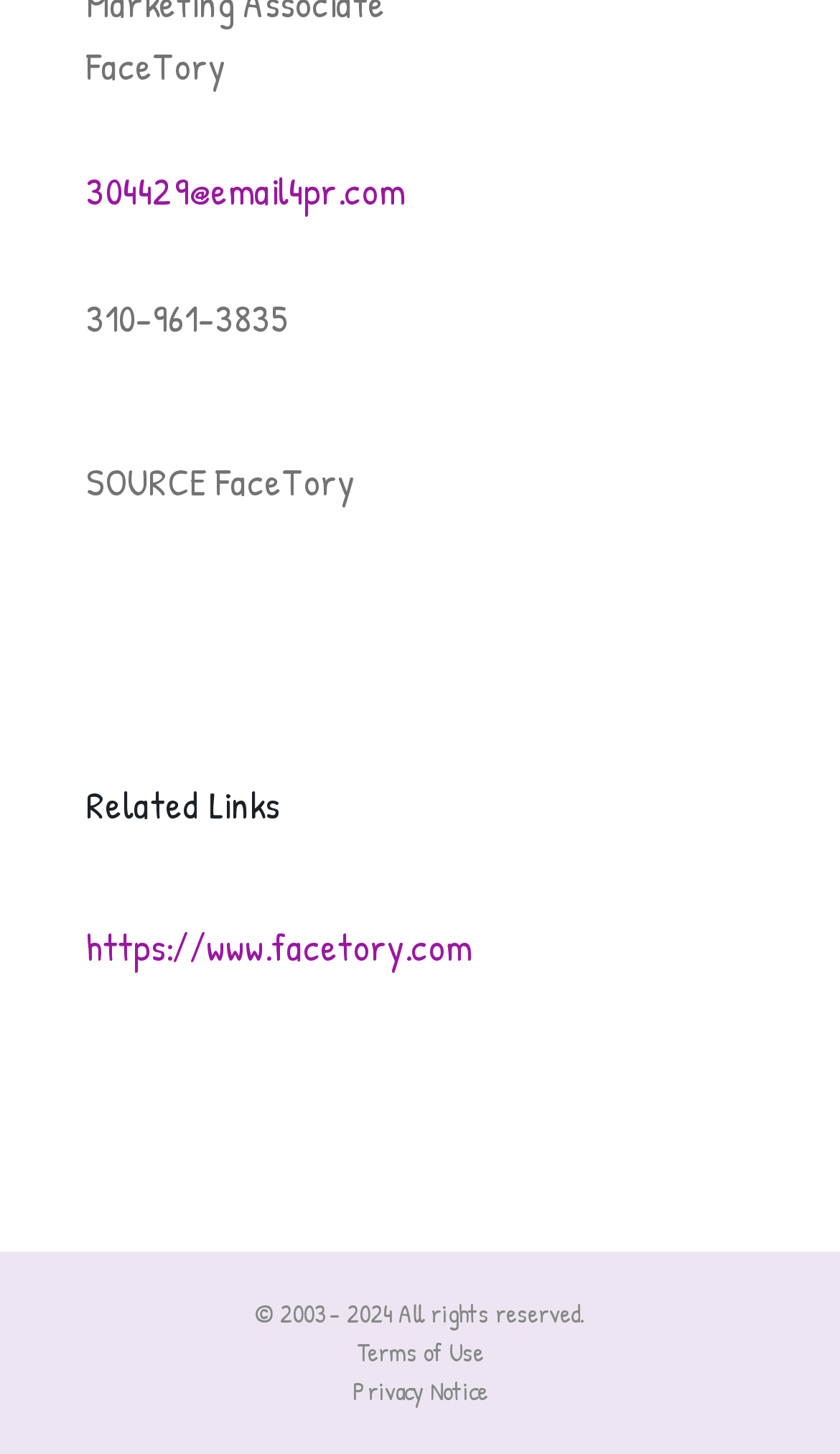Using the information in the image, give a detailed answer to the following question: What is the phone number?

The phone number can be found below the contact email, where it is written as a static text element '310-961-3835'.